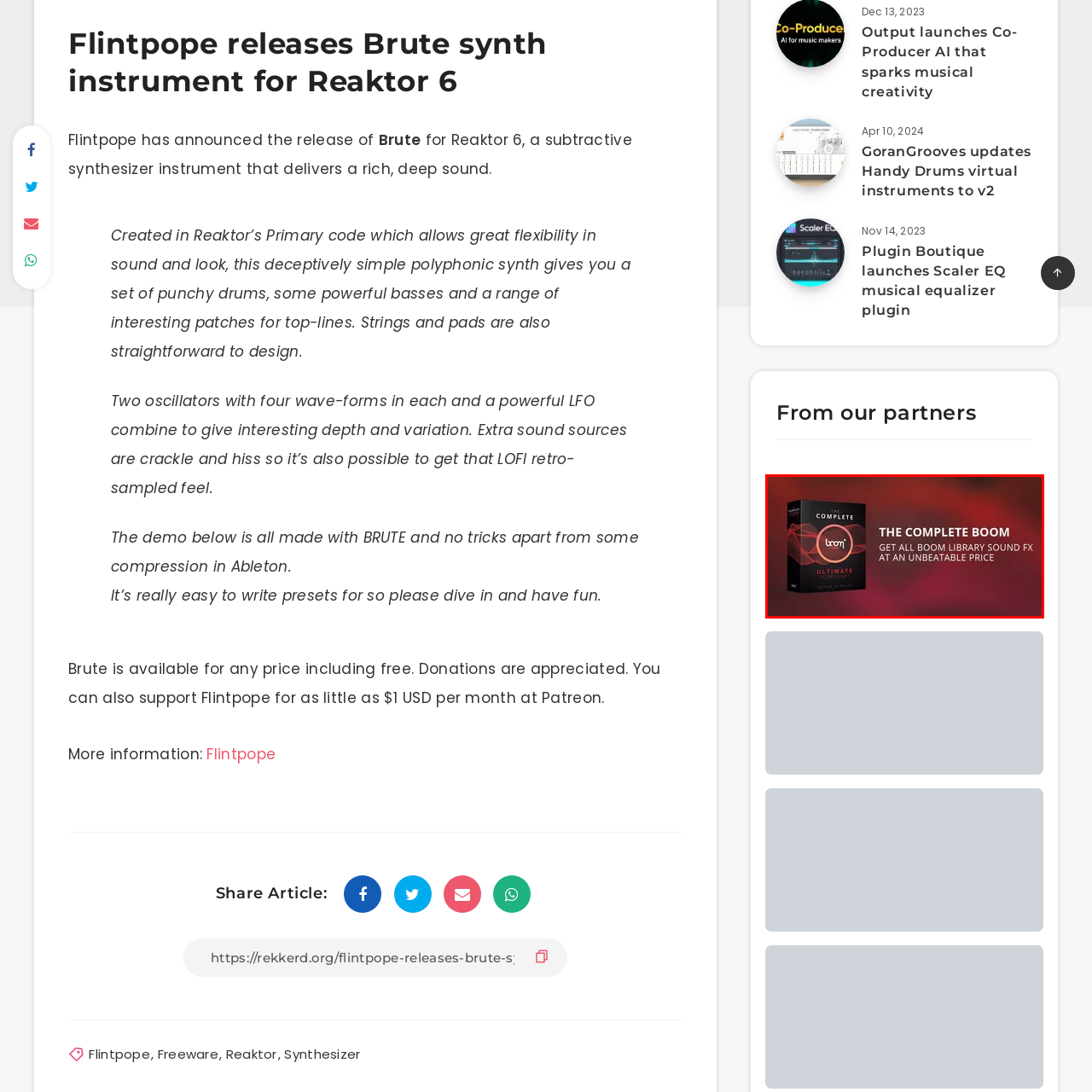What is the name of the sound effects package?
Observe the image inside the red-bordered box and offer a detailed answer based on the visual details you find.

The caption states that the image promotes 'The Complete Boom', which is a comprehensive sound effects package from BOOM Library, indicating that 'The Complete Boom' is the name of the sound effects package.